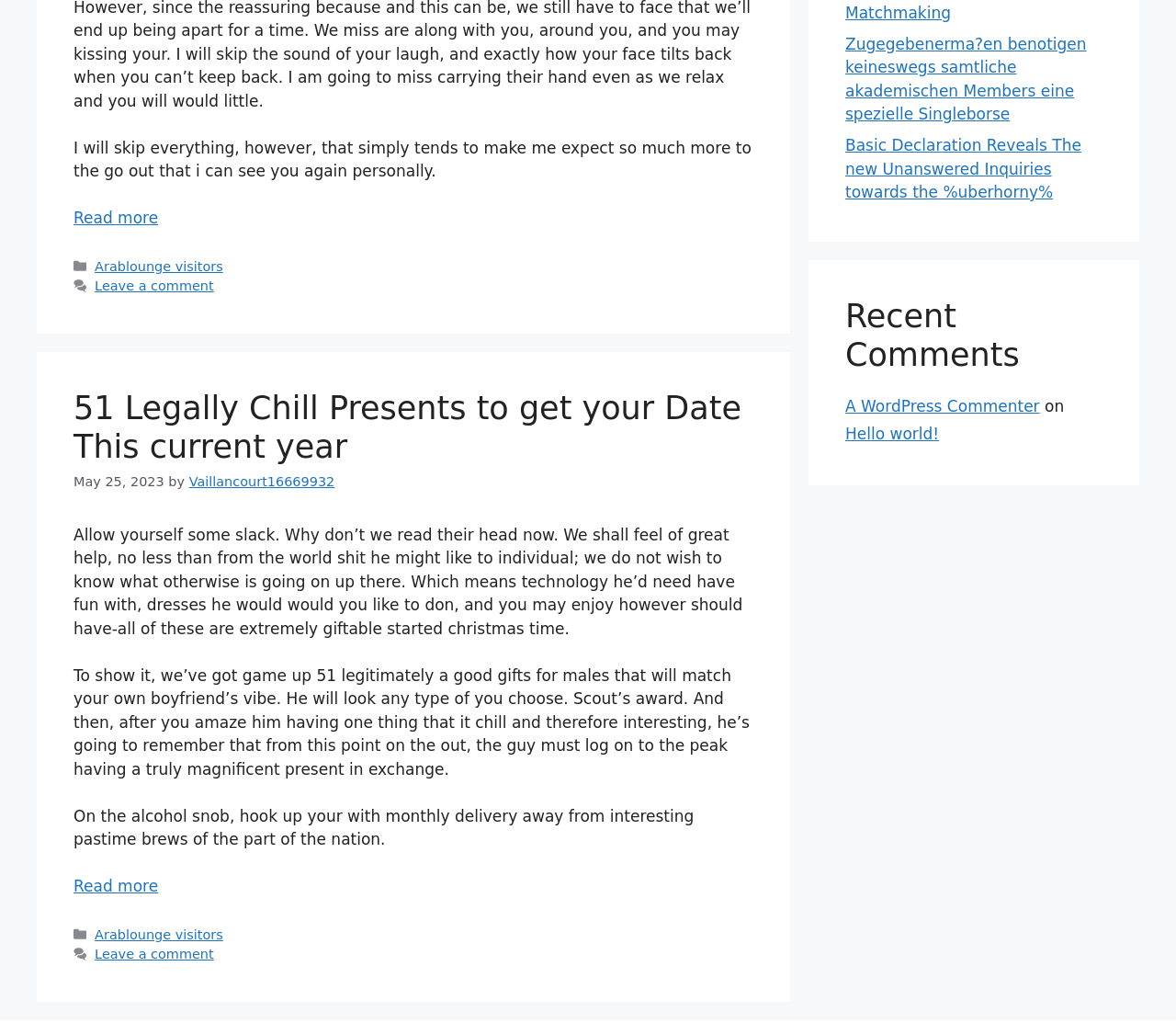Predict the bounding box of the UI element that fits this description: "www.usgfuxt.at".

None